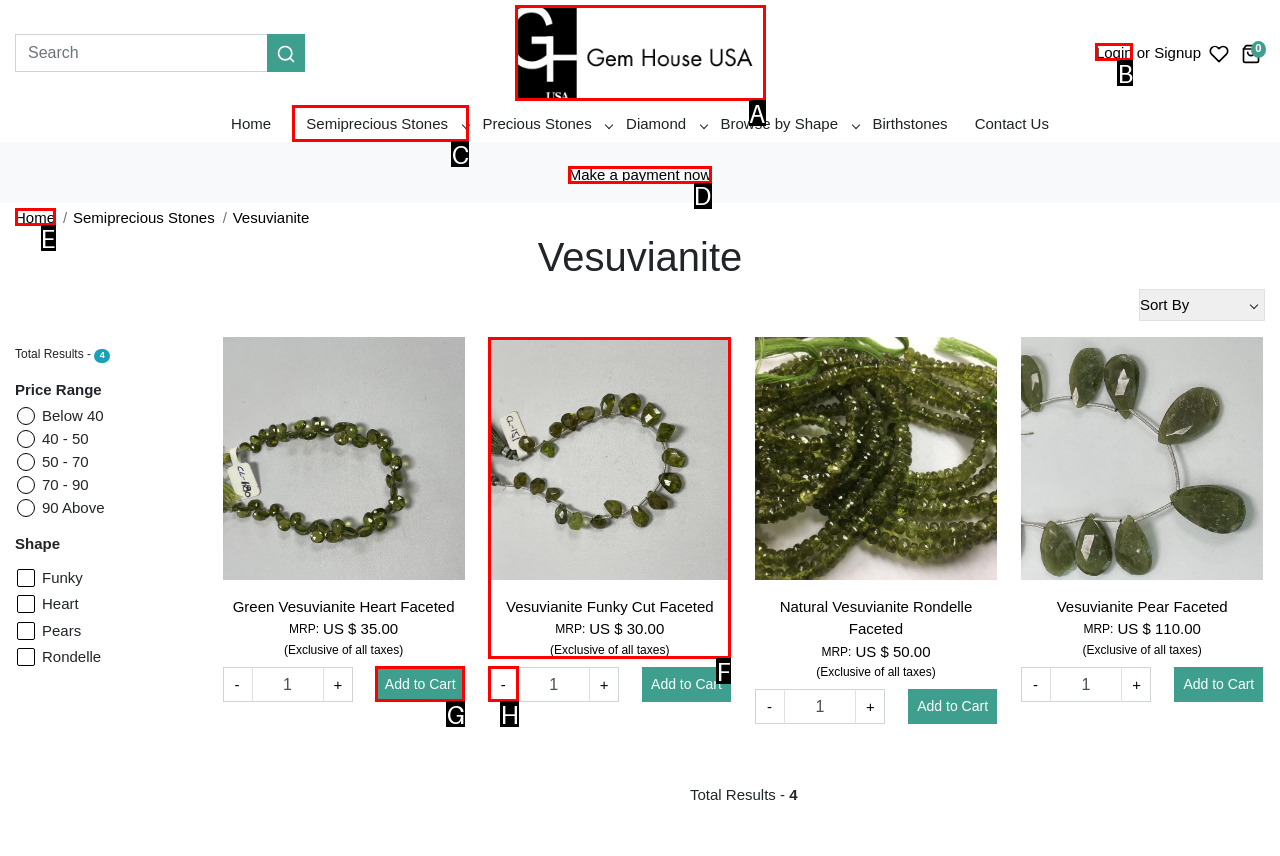Indicate which red-bounded element should be clicked to perform the task: Login to your account Answer with the letter of the correct option.

B